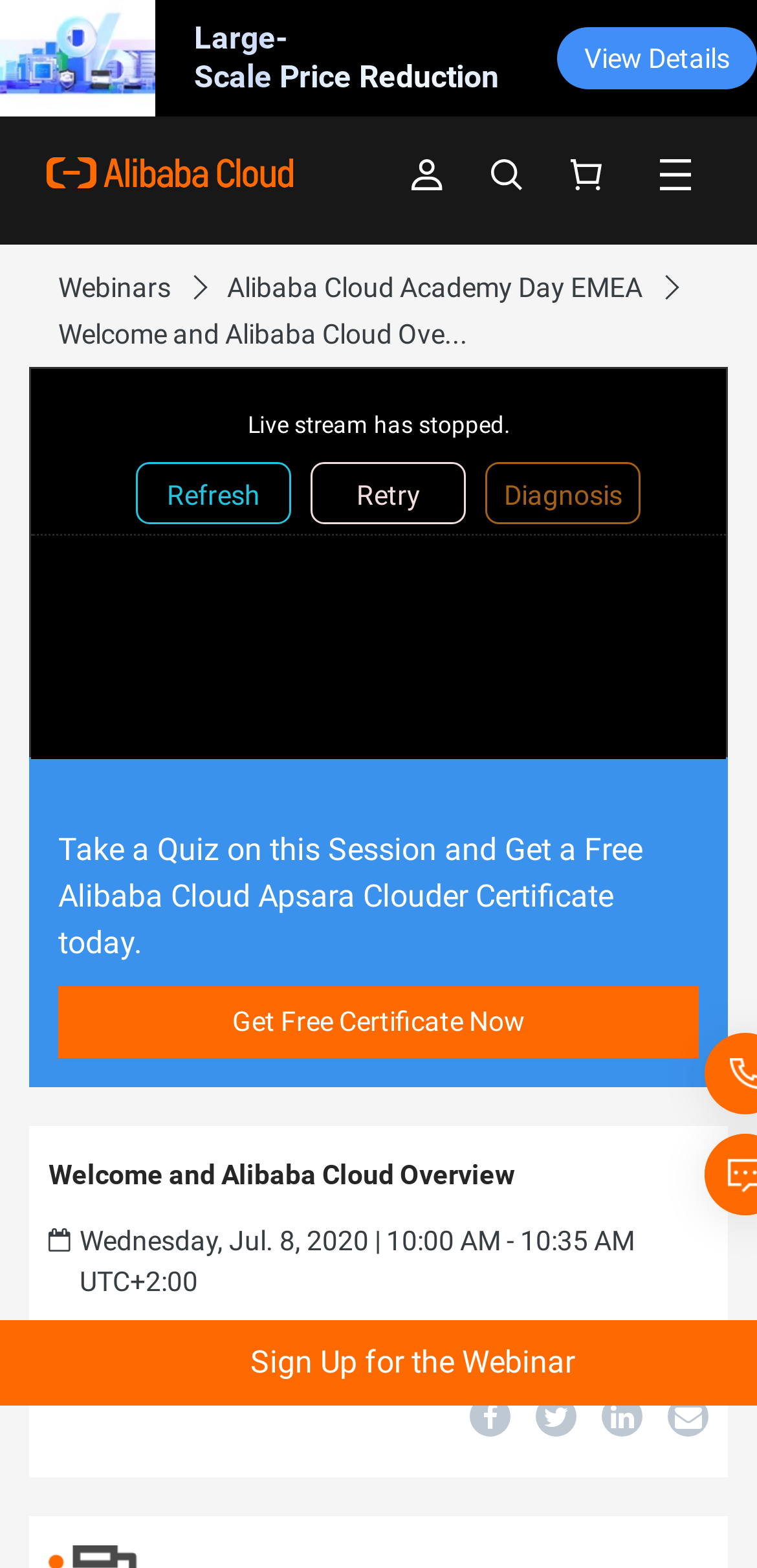Determine the bounding box coordinates for the element that should be clicked to follow this instruction: "Sign up for the webinar". The coordinates should be given as four float numbers between 0 and 1, in the format [left, top, right, bottom].

[0.331, 0.857, 0.759, 0.88]